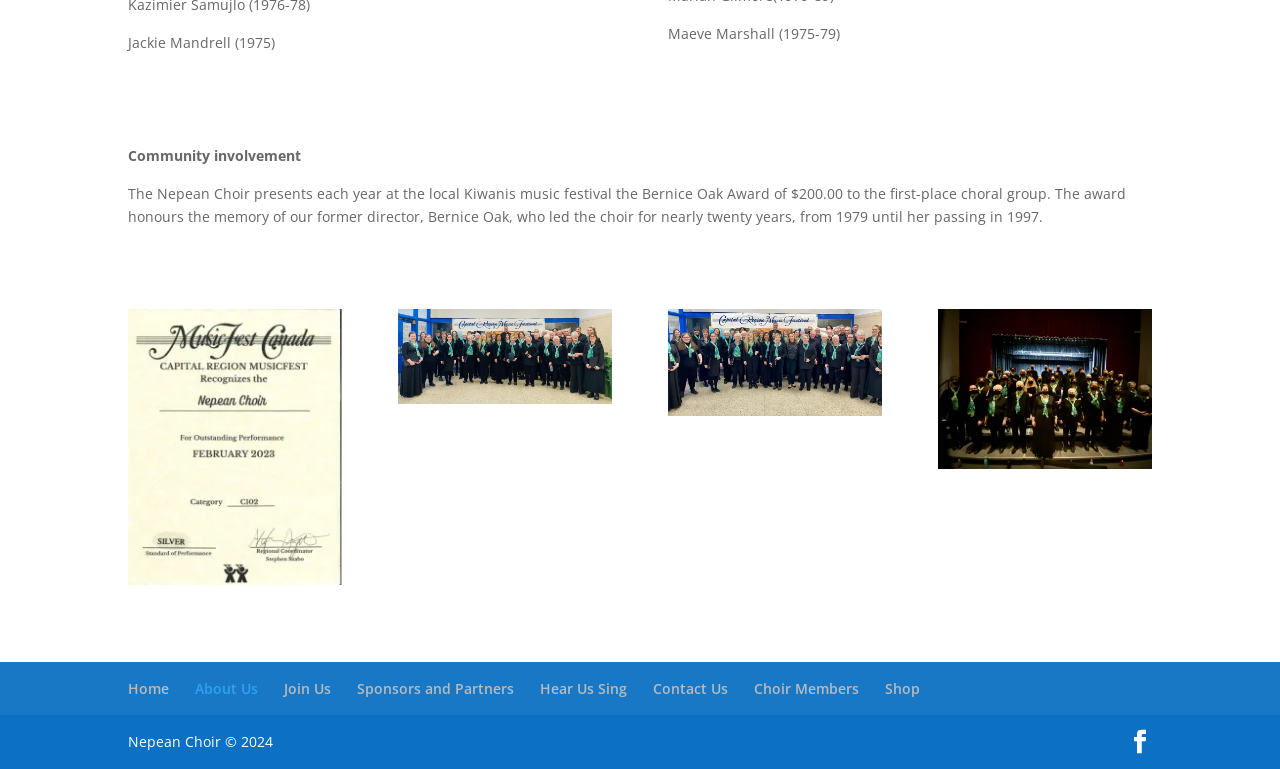Please identify the bounding box coordinates of the element that needs to be clicked to perform the following instruction: "check Events".

None